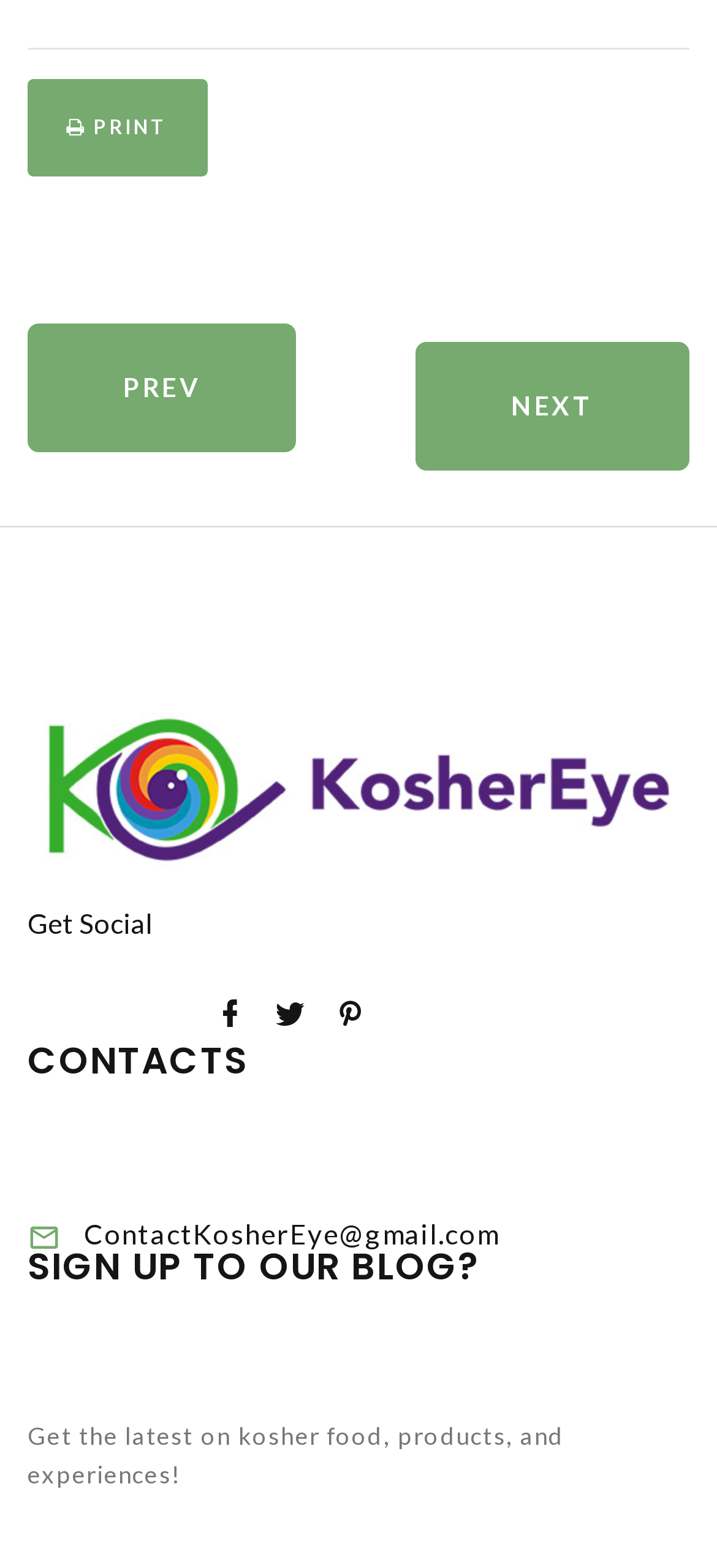Please give a short response to the question using one word or a phrase:
What is the purpose of the blog?

Kosher food, products, and experiences